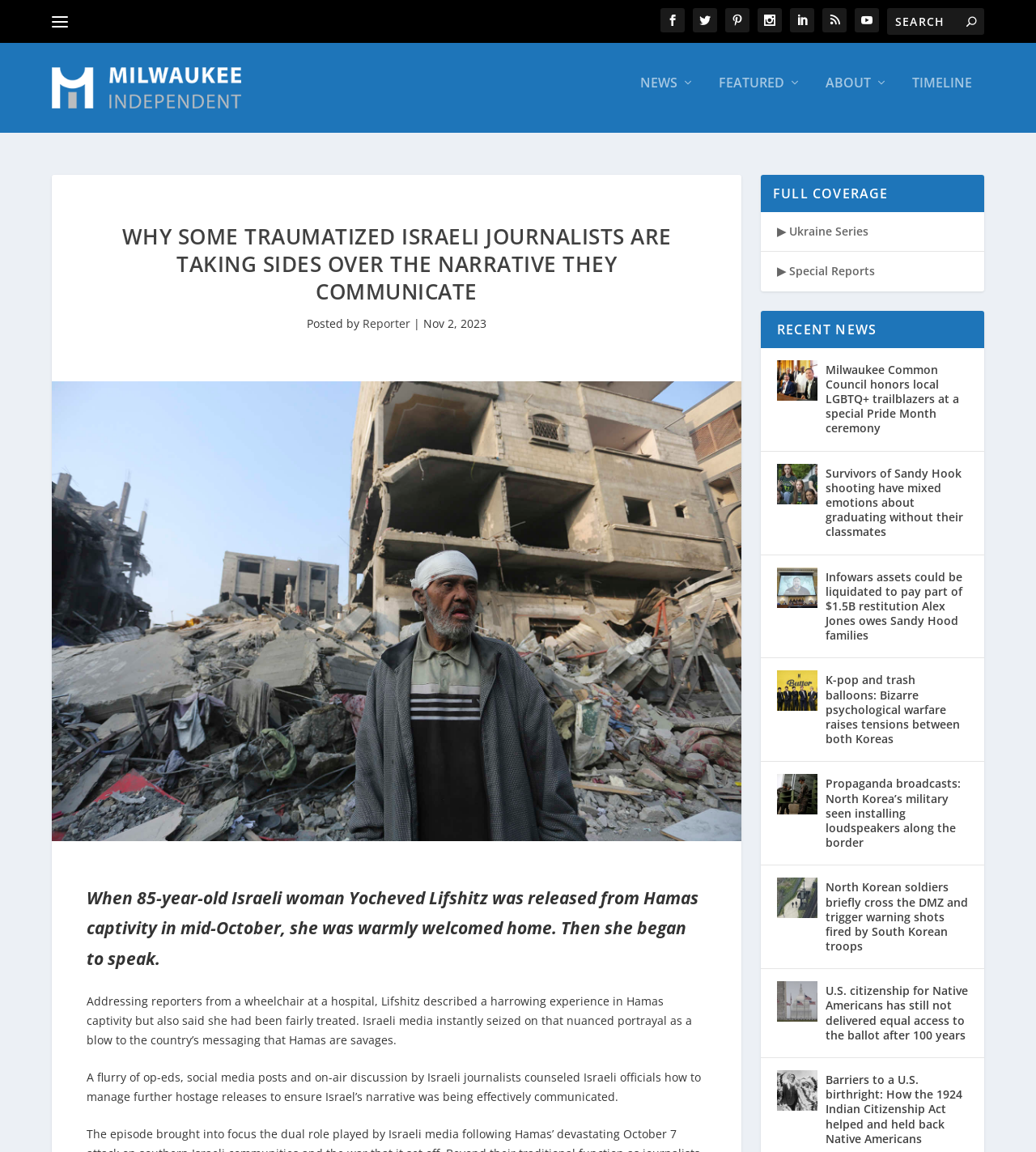Please specify the bounding box coordinates of the clickable section necessary to execute the following command: "Navigate to Home page".

None